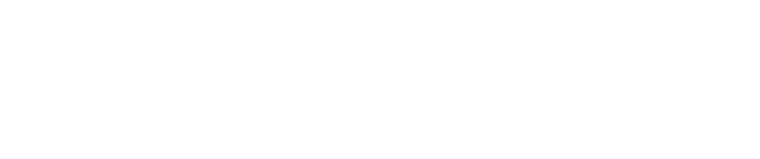Please give a succinct answer to the question in one word or phrase:
What is the environment in which the robot's operational aspects and dynamics are visualized?

Simulated environment